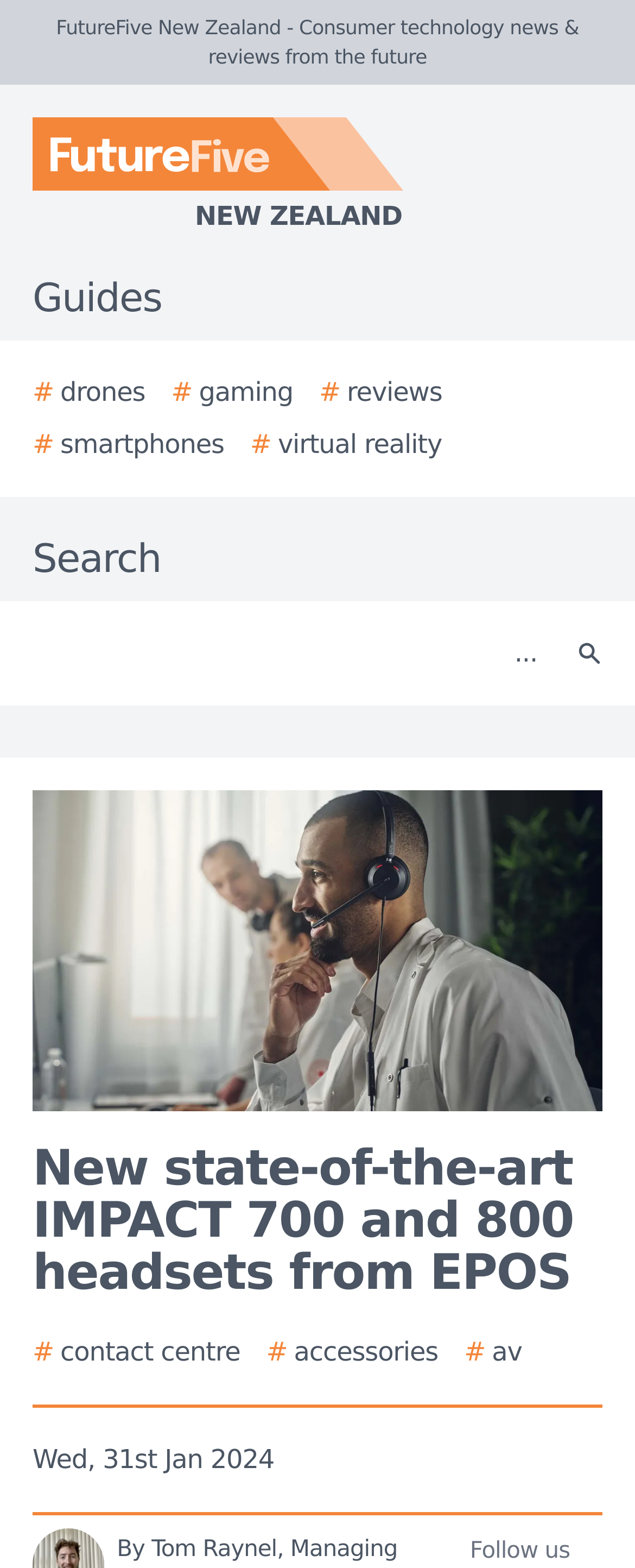Provide the bounding box coordinates of the section that needs to be clicked to accomplish the following instruction: "Click the FutureFive New Zealand logo."

[0.0, 0.075, 0.923, 0.151]